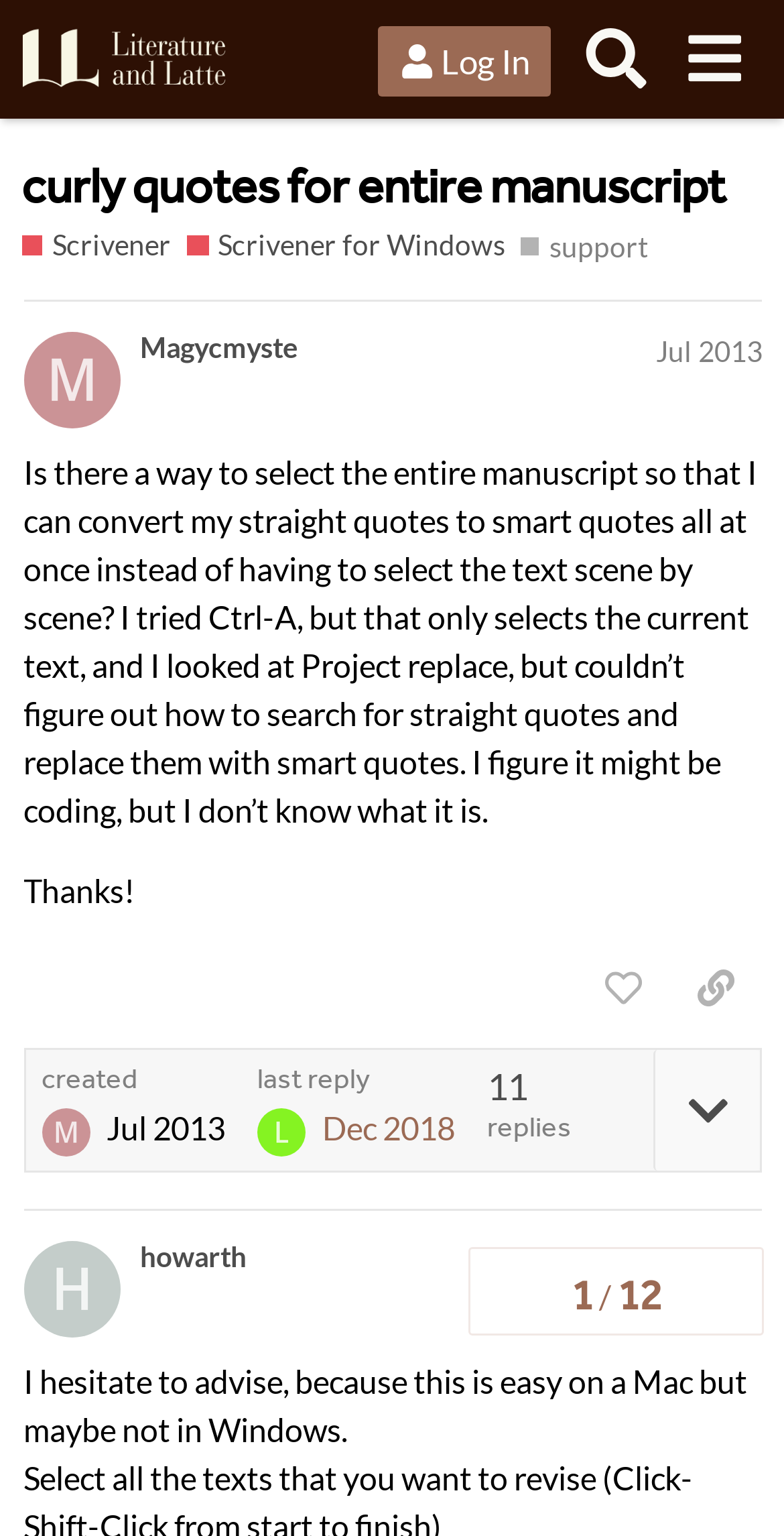Create a full and detailed caption for the entire webpage.

This webpage appears to be a forum discussion thread on the Literature & Latte Forums website. At the top of the page, there is a header section with a logo and navigation links, including "Log In" and "Search" buttons. Below the header, there is a heading that reads "curly quotes for entire manuscript" followed by a series of links to related topics, including "Scrivener" and "Scrivener for Windows".

The main content of the page is a discussion thread with two posts. The first post, by user "Magycmyste", asks a question about how to select the entire manuscript in Scrivener to convert straight quotes to smart quotes. The post includes a detailed description of the issue and a request for help. Below the post, there are several buttons, including "like this post" and "copy a link to this post to clipboard".

The second post, by user "howarth", responds to the original question with a hesitant suggestion. The post is shorter than the first one and does not include any buttons or additional links.

Throughout the page, there are several images, including logos and icons, as well as a list of tags related to the discussion topic. The page also includes a navigation section at the bottom, which shows the topic progress and allows users to navigate through the discussion thread.